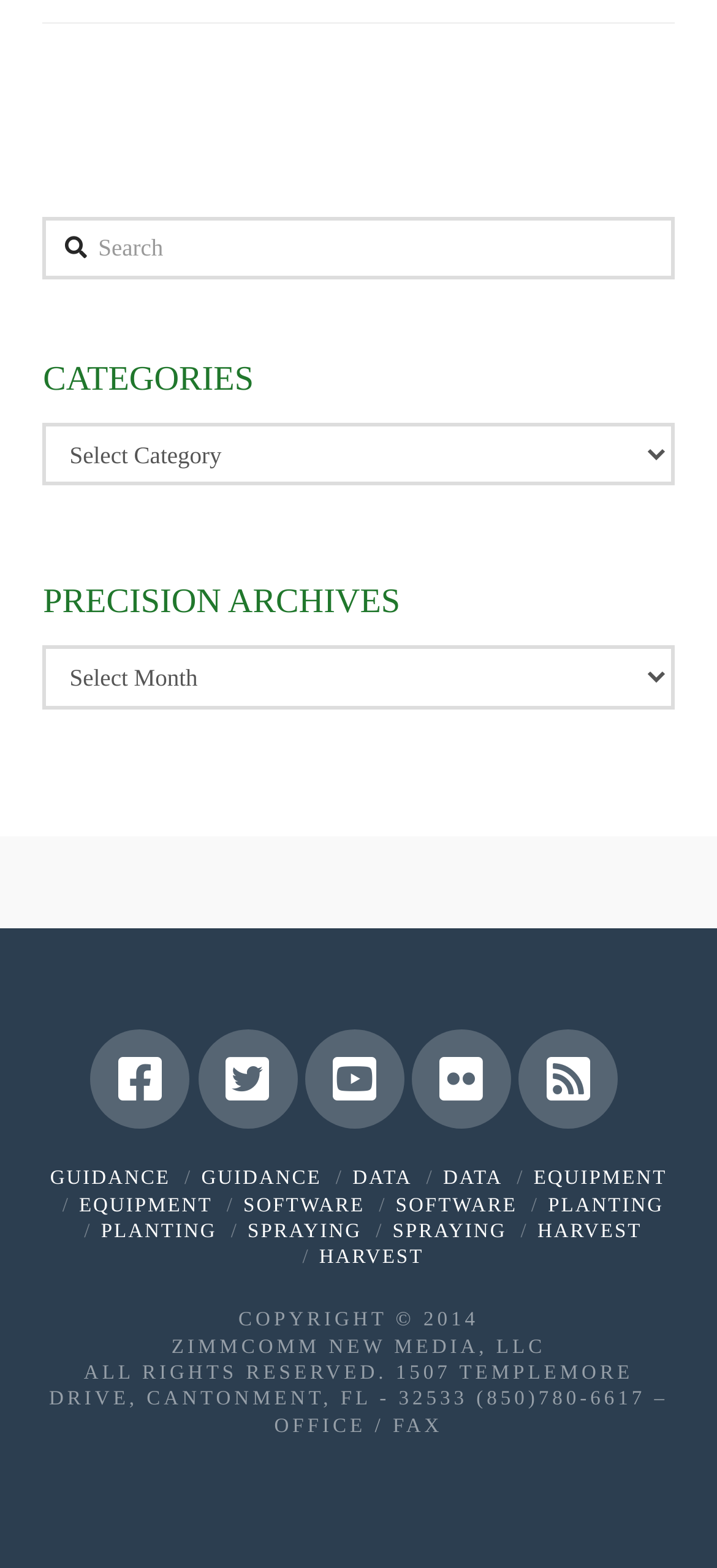Determine the bounding box coordinates for the clickable element required to fulfill the instruction: "select an option from the dropdown menu". Provide the coordinates as four float numbers between 0 and 1, i.e., [left, top, right, bottom].

None